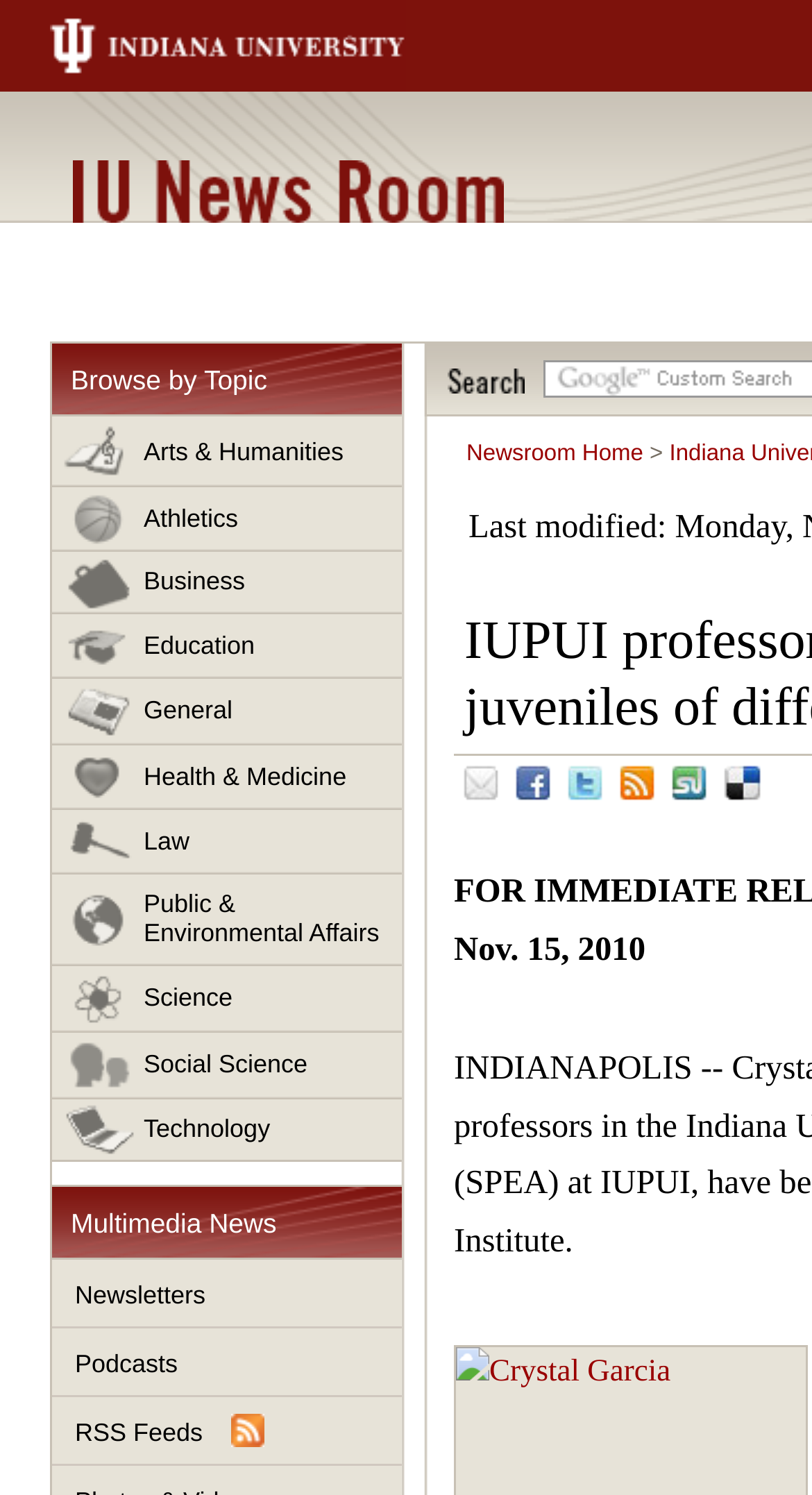Determine the bounding box coordinates of the clickable region to execute the instruction: "Visit IU News Room". The coordinates should be four float numbers between 0 and 1, denoted as [left, top, right, bottom].

[0.09, 0.107, 0.621, 0.149]